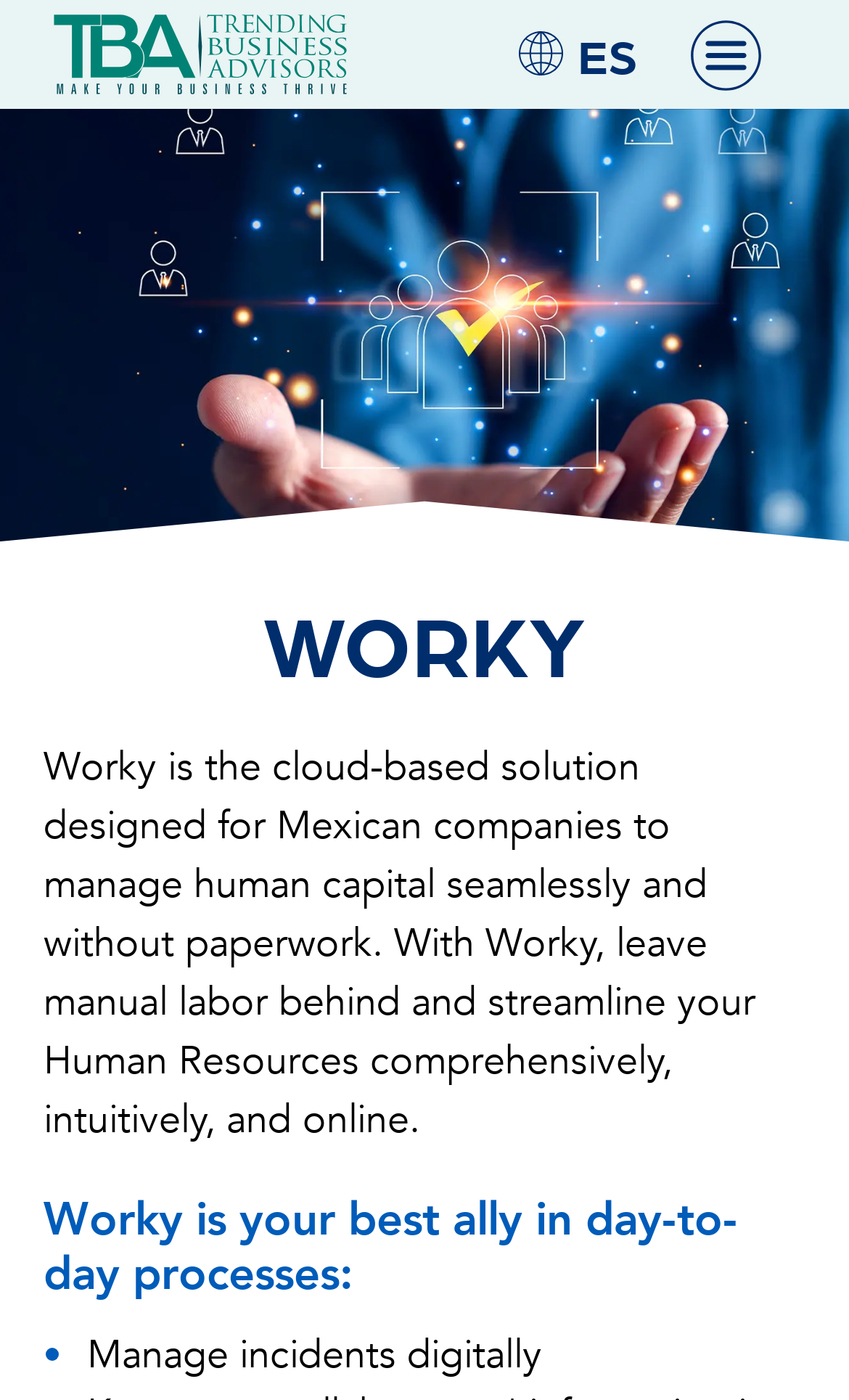Use a single word or phrase to answer this question: 
What is one of the features of Worky?

Manage incidents digitally